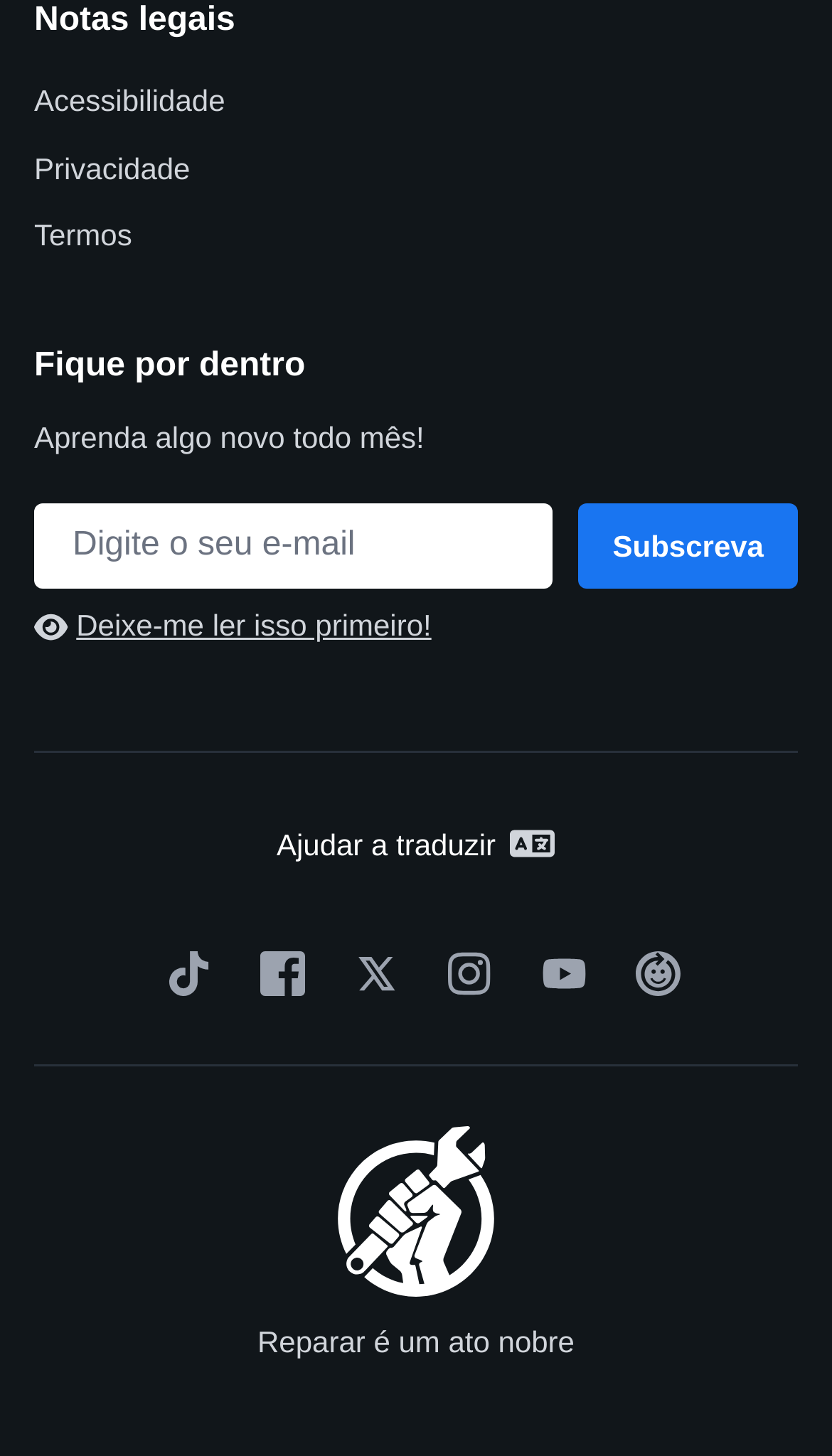How many social media links are present on the webpage?
Refer to the image and provide a one-word or short phrase answer.

6